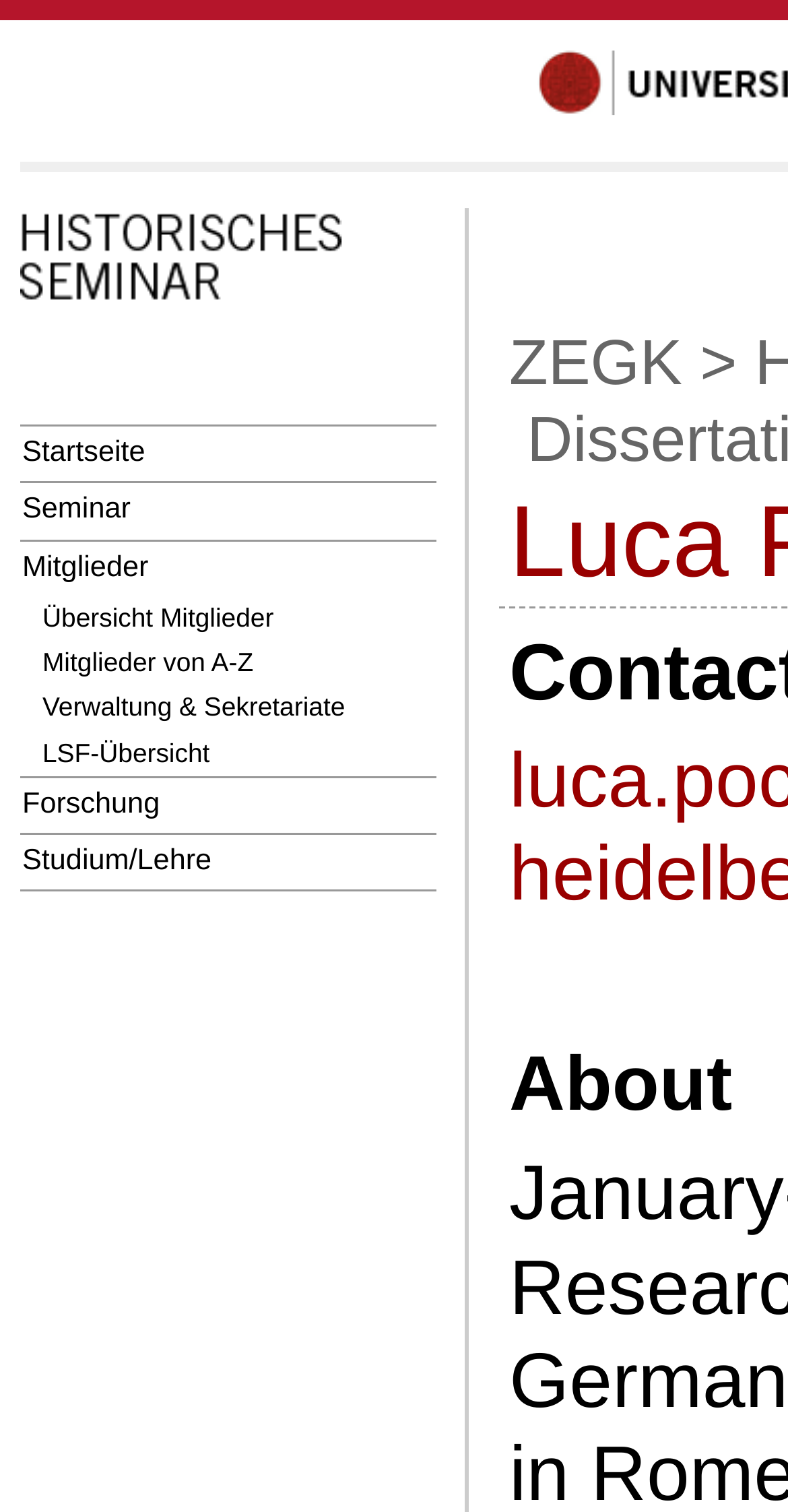Highlight the bounding box coordinates of the element you need to click to perform the following instruction: "Select the 'DE' language option."

None